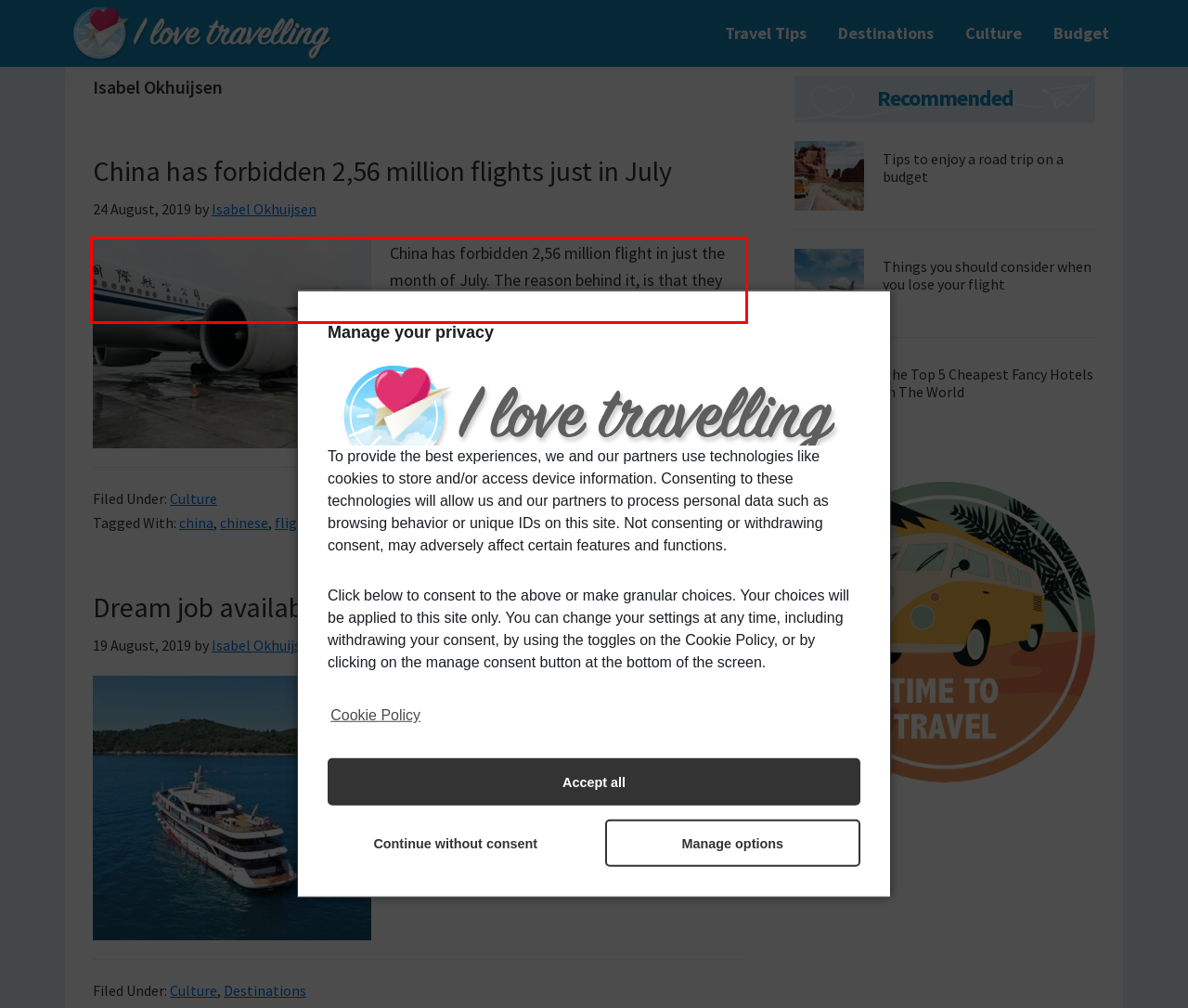The screenshot provided shows a webpage with a red bounding box. Apply OCR to the text within this red bounding box and provide the extracted content.

China has forbidden 2,56 million flight in just the month of July. The reason behind it, is that they want to restore the morality of the country.